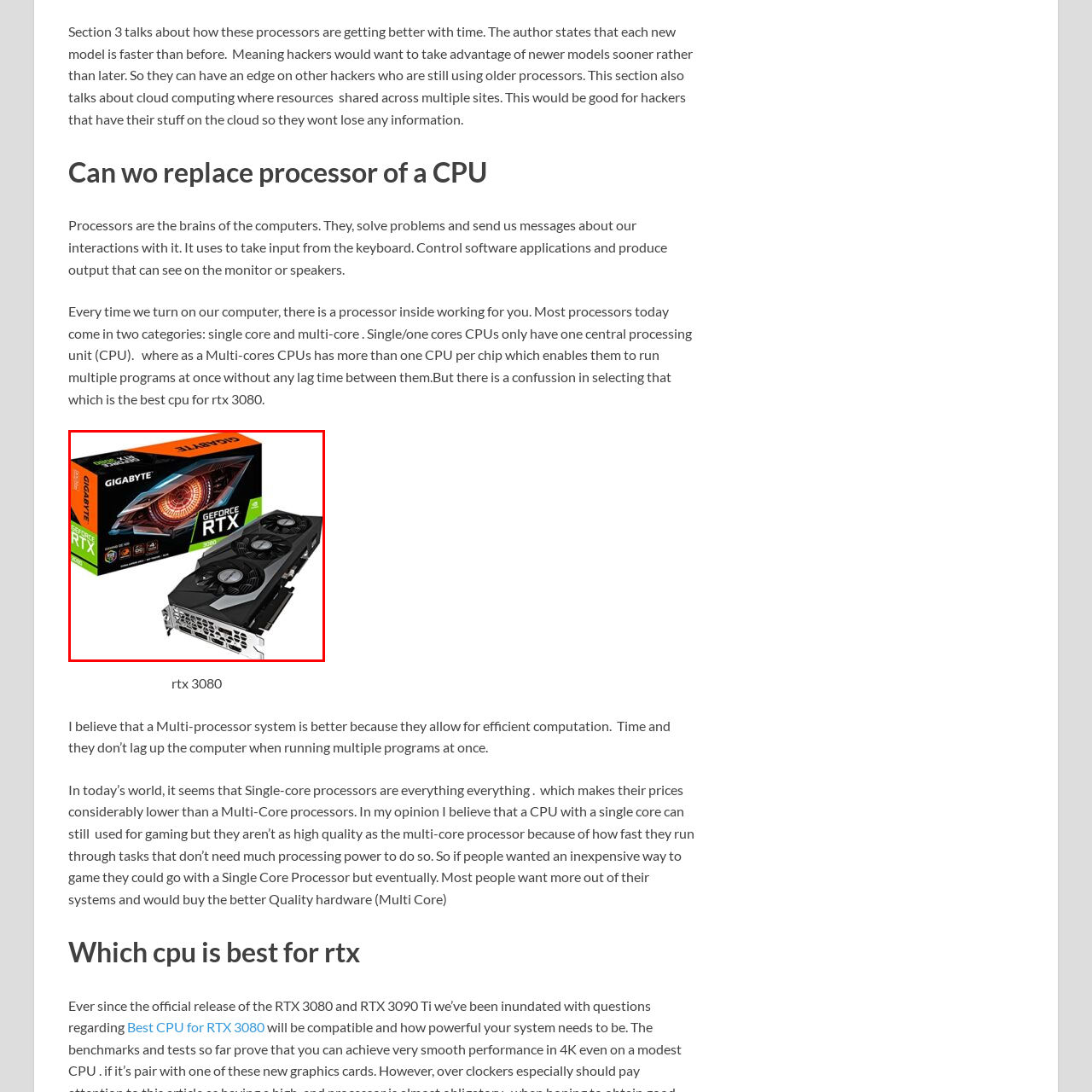How many cooling fans does the graphics card have?
Take a close look at the image within the red bounding box and respond to the question with detailed information.

The number of cooling fans on the graphics card can be counted by examining the design of the card, which features three fans designed to enhance performance during gaming and high-processing tasks.